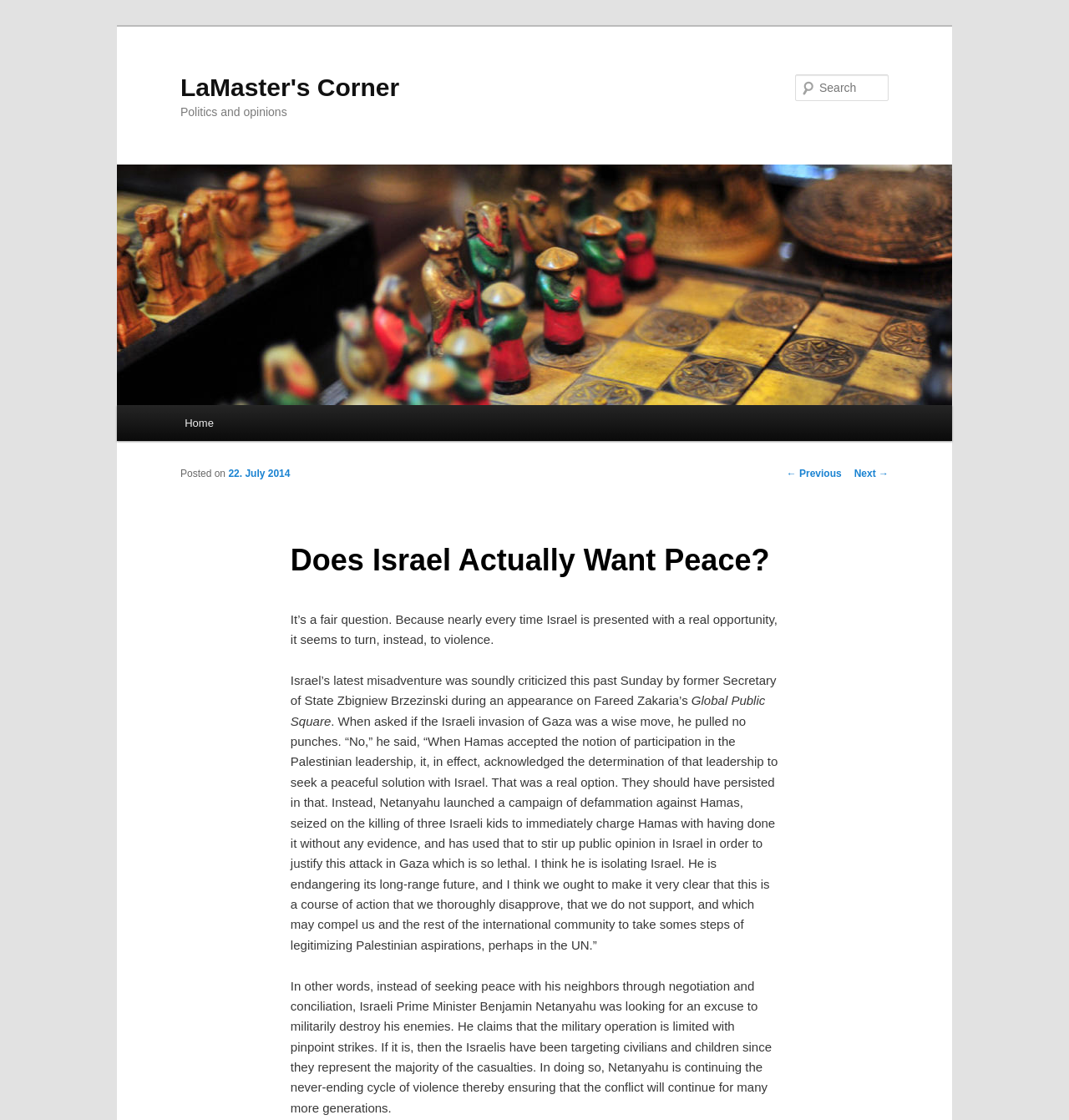Explain the webpage in detail.

The webpage is titled "Does Israel Actually Want Peace? | LaMaster's Corner" and appears to be a blog post or article discussing the Israeli-Palestinian conflict. At the top of the page, there is a link to "Skip to primary content" and a heading with the title of the blog, "LaMaster's Corner". Below this, there is a heading that reads "Politics and opinions".

On the left side of the page, there is a menu with links to "Home" and other sections of the blog. Above this menu, there is an image and a link to "LaMaster's Corner". On the right side of the page, there is a search bar with a label "Search" and a textbox to input search queries.

The main content of the page is a blog post with a heading "Does Israel Actually Want Peace?" followed by a series of paragraphs discussing the Israeli-Palestinian conflict. The post is dated "22. July 2014" and includes quotes from former Secretary of State Zbigniew Brzezinski criticizing Israel's actions in Gaza. The text discusses the cycle of violence in the region and questions whether Israel is truly seeking peace.

At the bottom of the page, there are links to navigate to previous and next posts, labeled "← Previous" and "Next →".